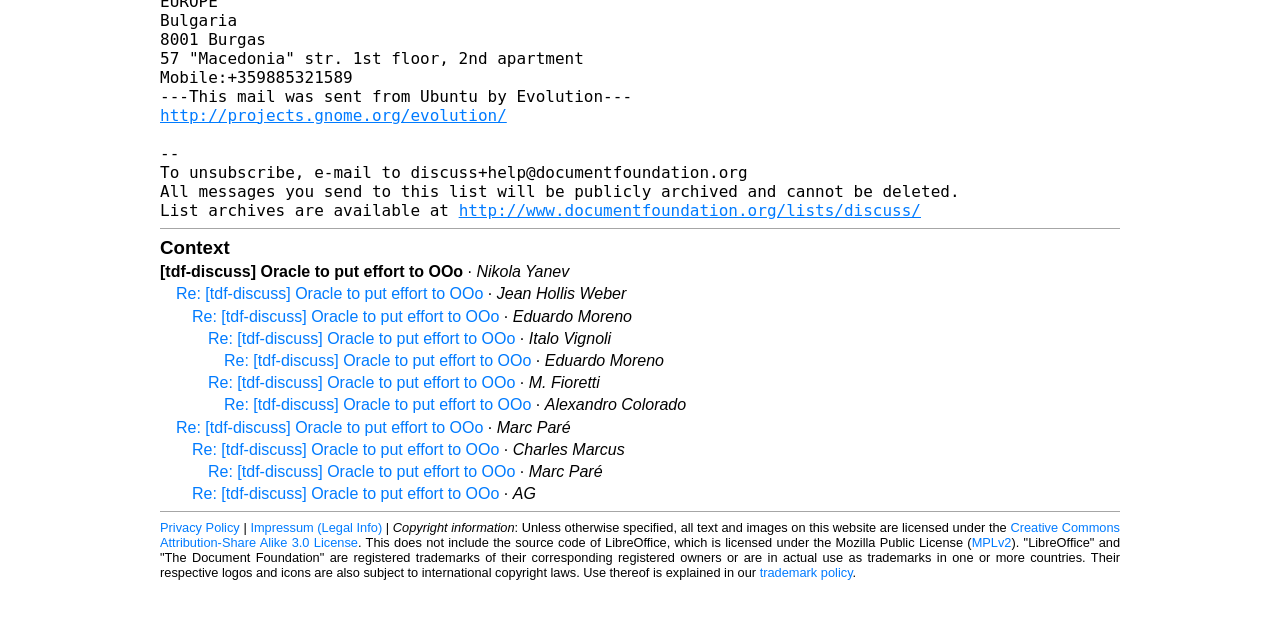From the given element description: "Impressum (Legal Info)", find the bounding box for the UI element. Provide the coordinates as four float numbers between 0 and 1, in the order [left, top, right, bottom].

[0.196, 0.813, 0.299, 0.836]